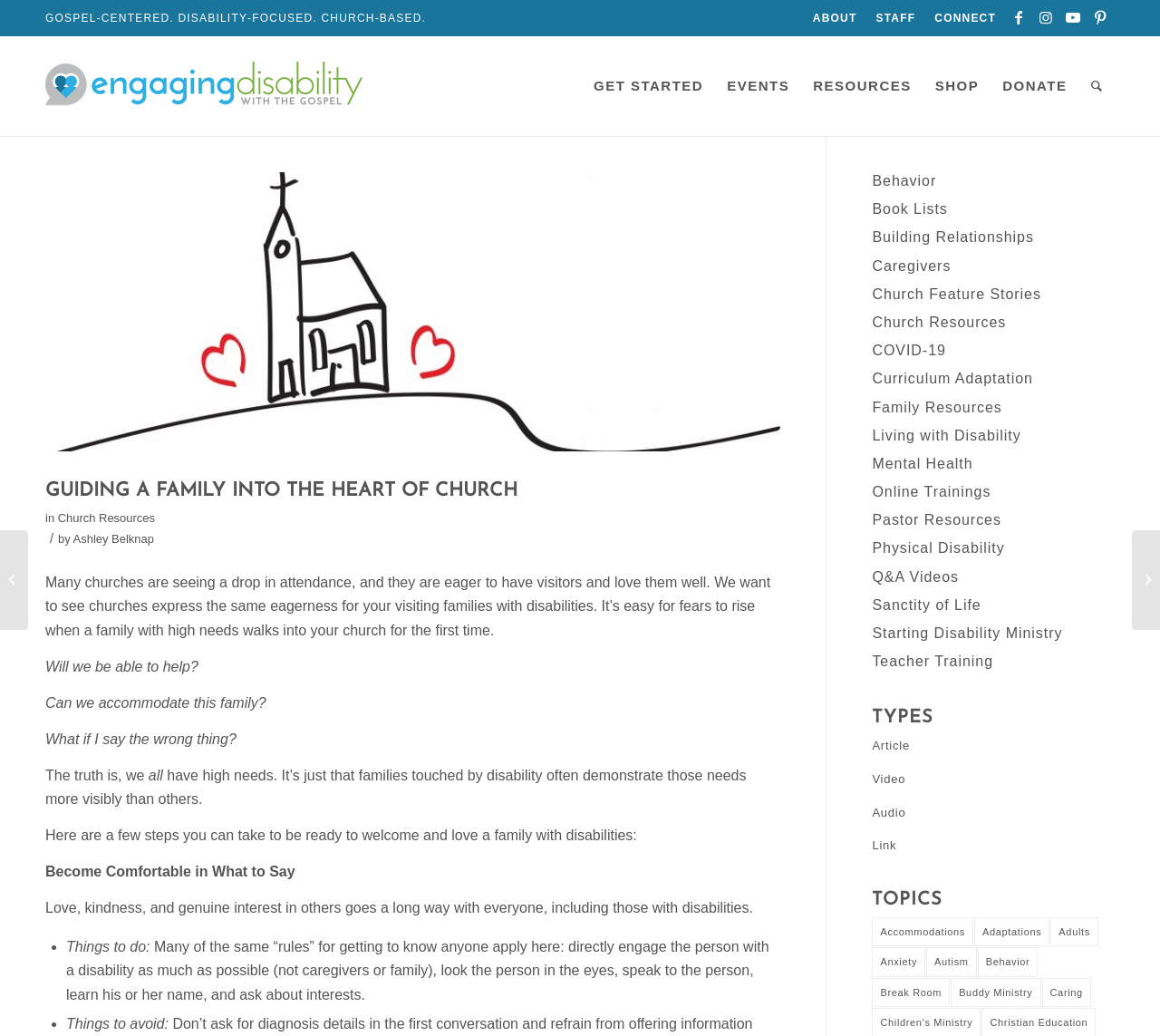How many items are related to Autism?
Based on the image, give a concise answer in the form of a single word or short phrase.

14